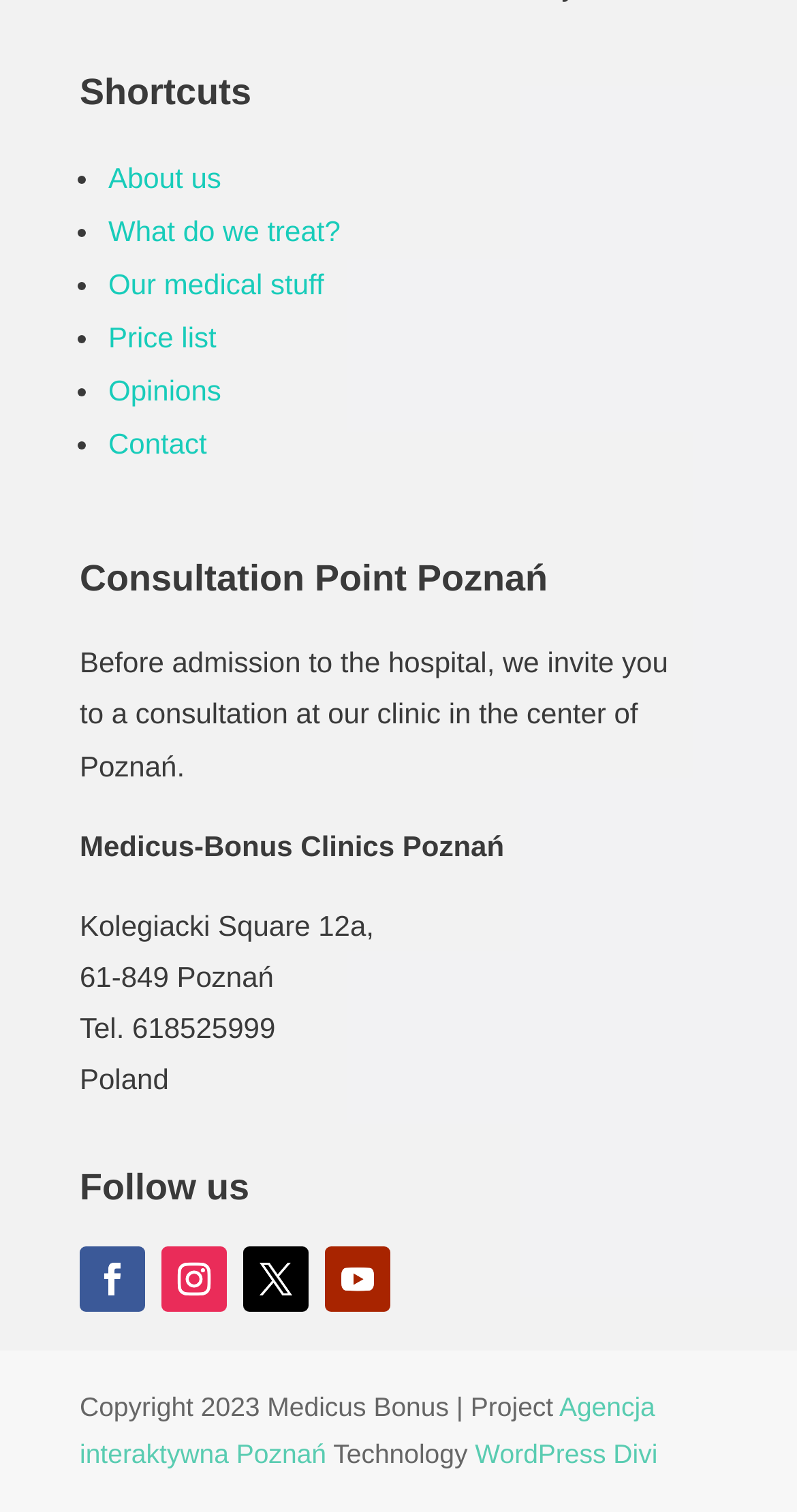Locate the bounding box coordinates of the element that should be clicked to execute the following instruction: "Click on About us".

[0.136, 0.107, 0.278, 0.129]